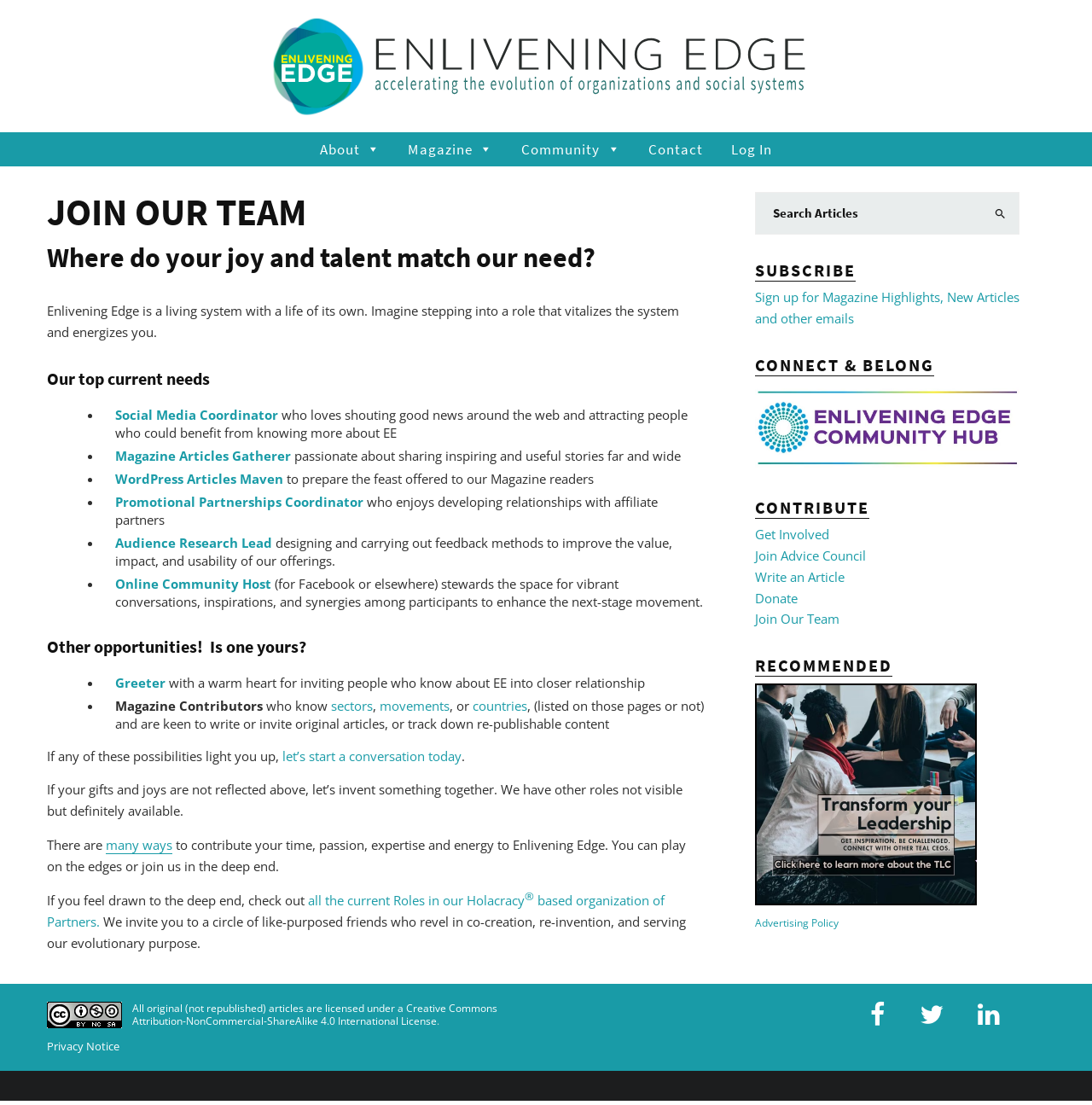How many current job opportunities are listed on this webpage?
Please describe in detail the information shown in the image to answer the question.

By counting the list markers and corresponding job titles, I found that there are 6 current job opportunities listed on this webpage, including Social Media Coordinator, Magazine Articles Gatherer, WordPress Articles Maven, Promotional Partnerships Coordinator, Audience Research Lead, and Online Community Host.